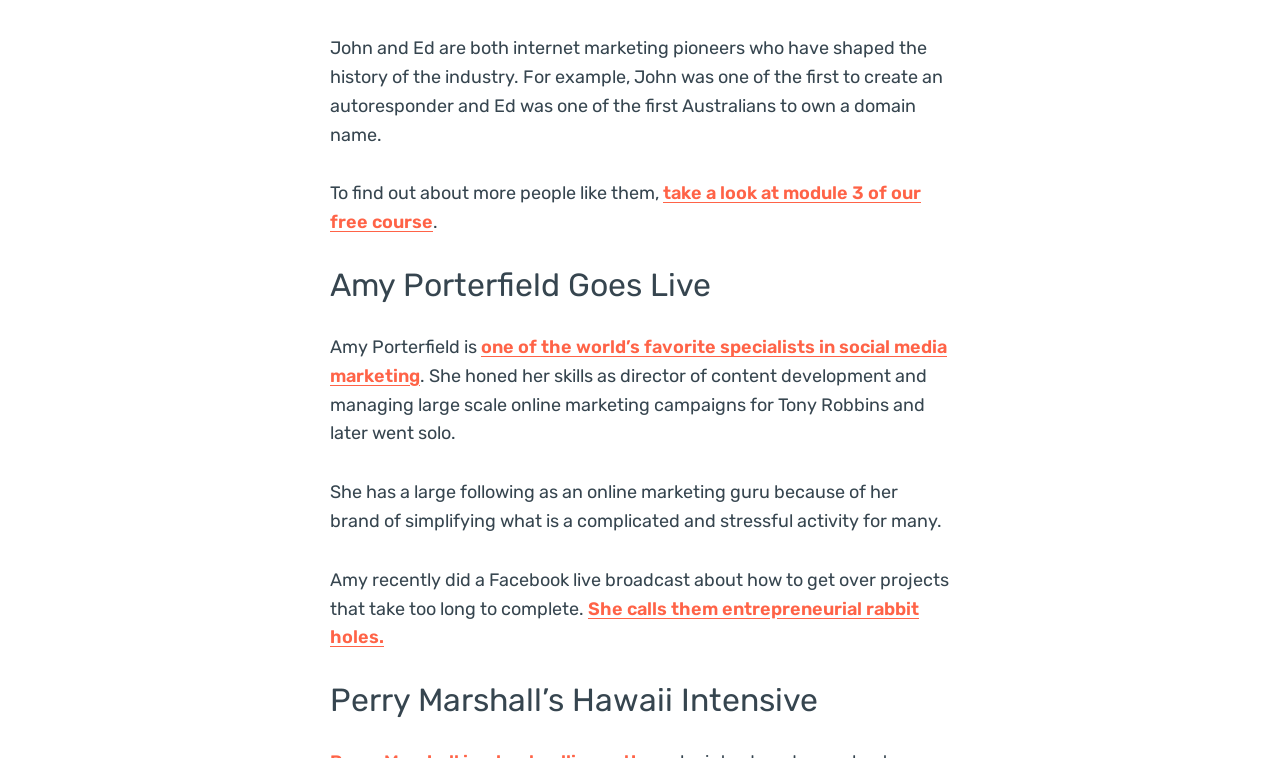What did Amy Porterfield recently do on Facebook?
We need a detailed and exhaustive answer to the question. Please elaborate.

The webpage states that Amy Porterfield recently did a Facebook live broadcast about how to get over projects that take too long to complete, which she calls 'entrepreneurial rabbit holes'.